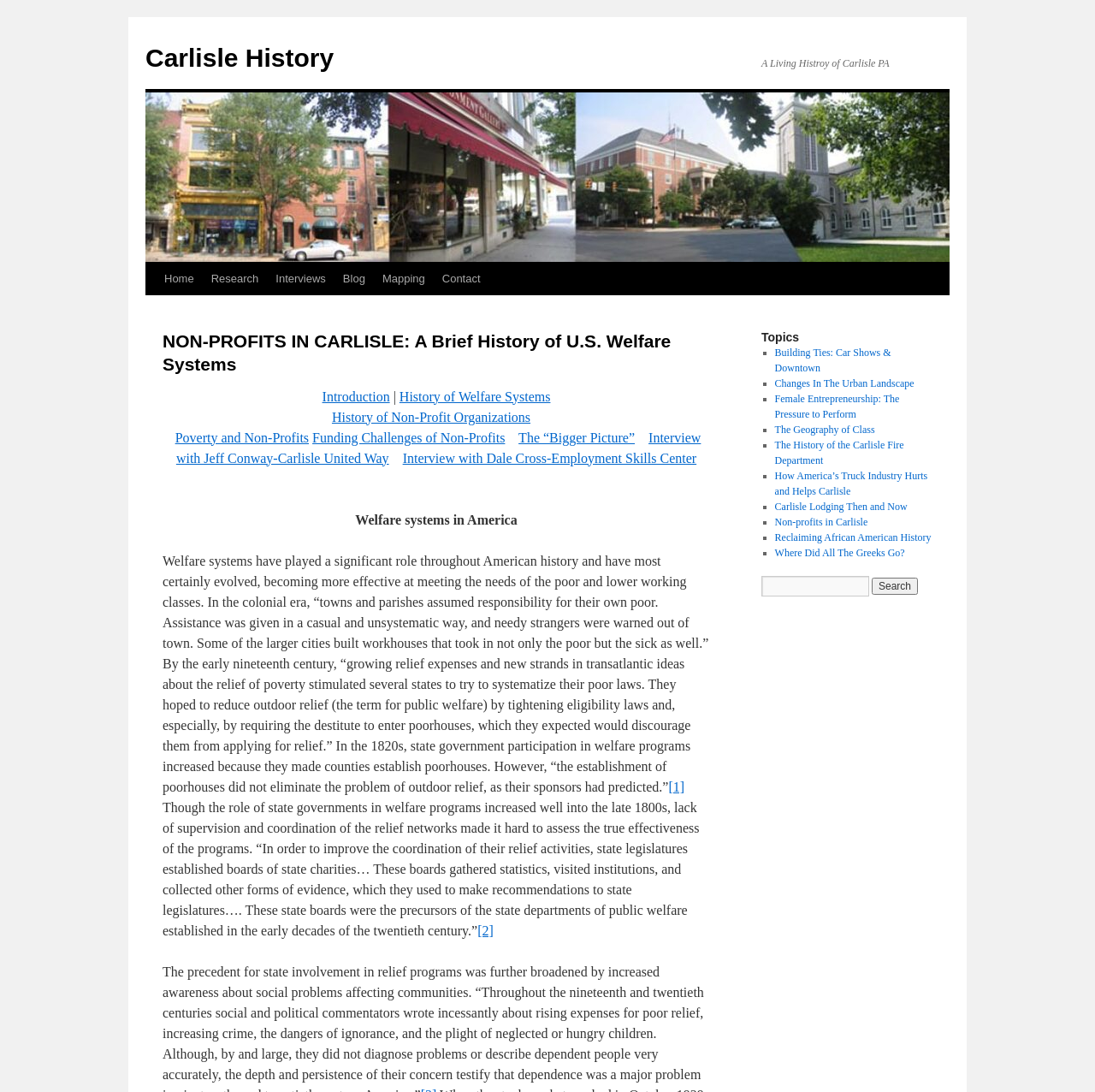Determine the bounding box coordinates of the clickable element necessary to fulfill the instruction: "Click on the 'Contact' link". Provide the coordinates as four float numbers within the 0 to 1 range, i.e., [left, top, right, bottom].

[0.396, 0.241, 0.447, 0.27]